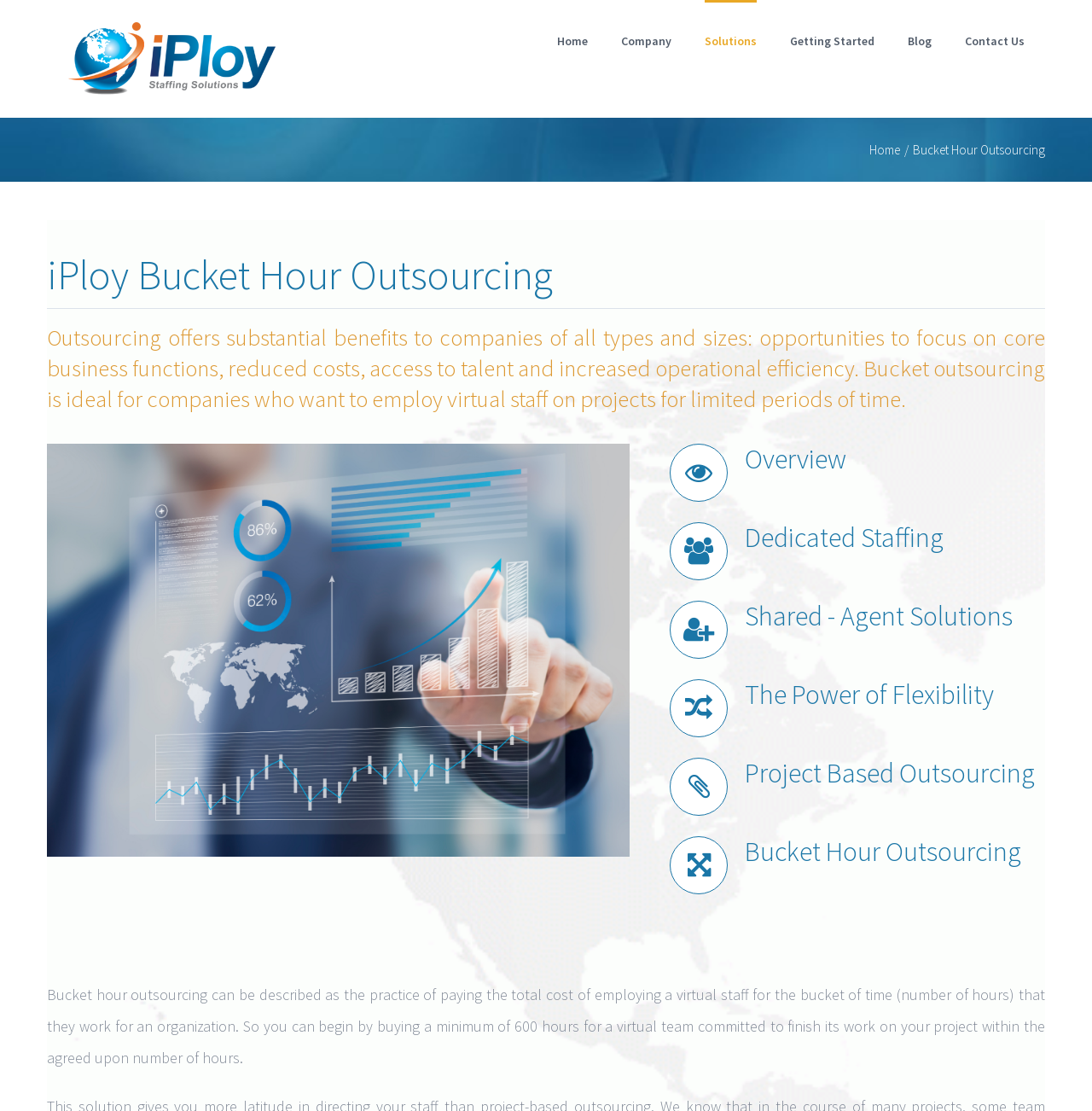How many hours can you buy for a virtual team?
Please respond to the question with a detailed and informative answer.

The webpage mentions that you can 'begin by buying a minimum of 600 hours for a virtual team committed to finish its work on your project within the agreed upon number of hours'.